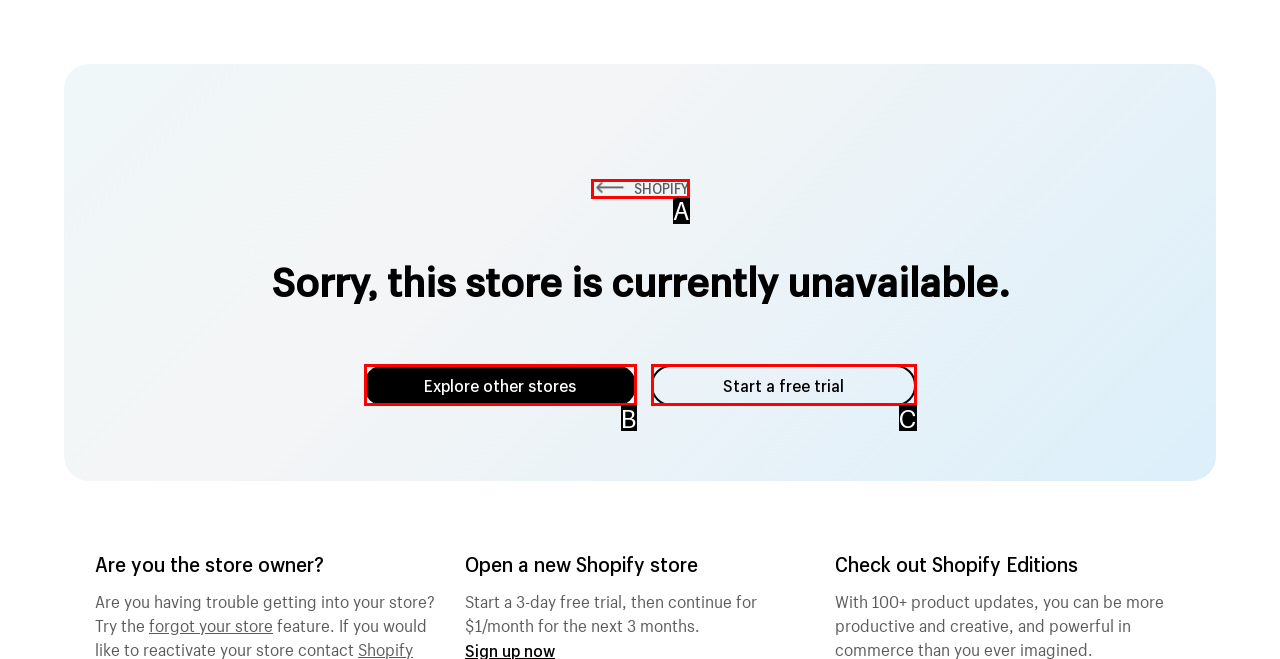Please provide the letter of the UI element that best fits the following description: Start a free trial
Respond with the letter from the given choices only.

C